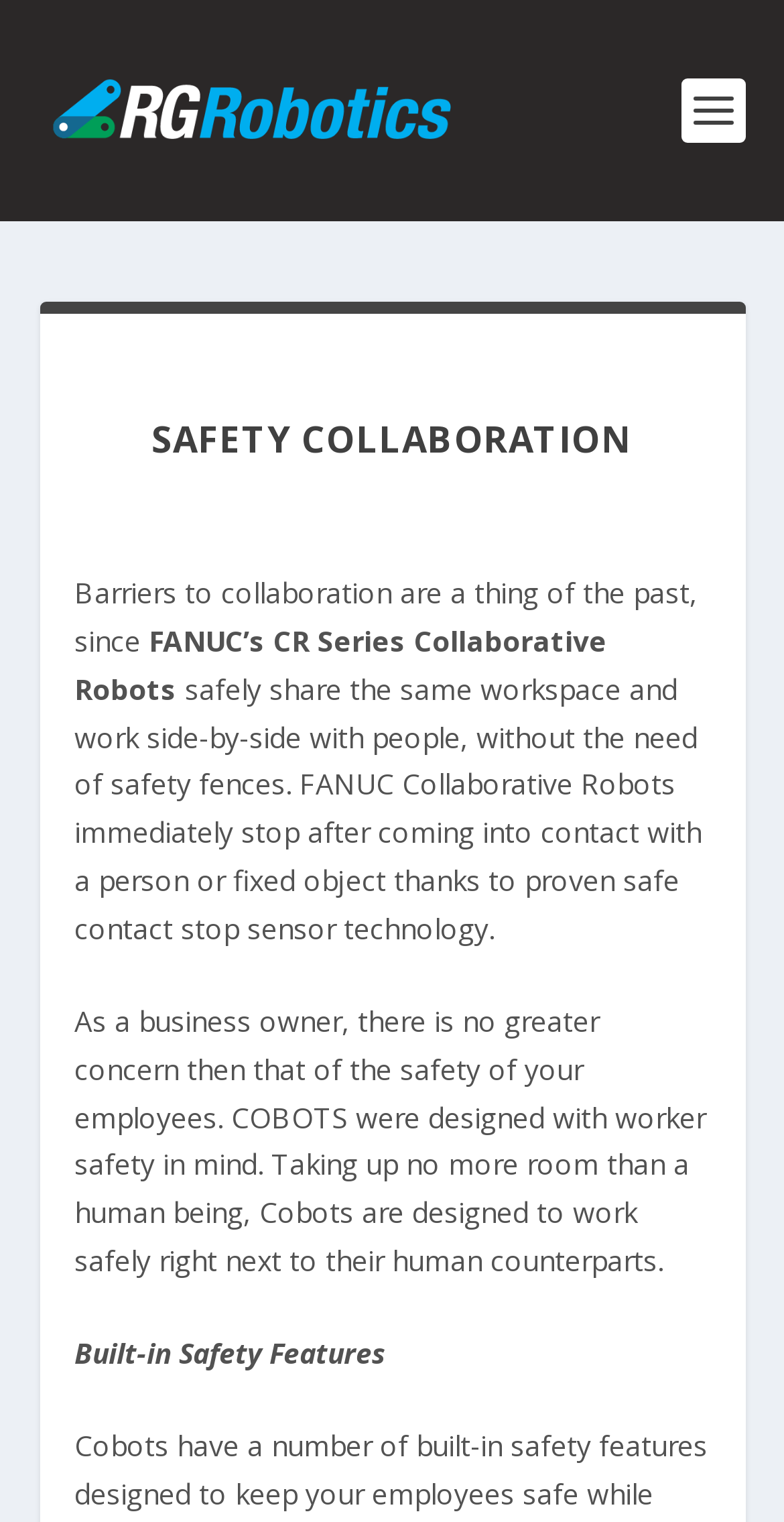What is the purpose of safety fences in the context of robots?
Relying on the image, give a concise answer in one word or a brief phrase.

To separate robots from people